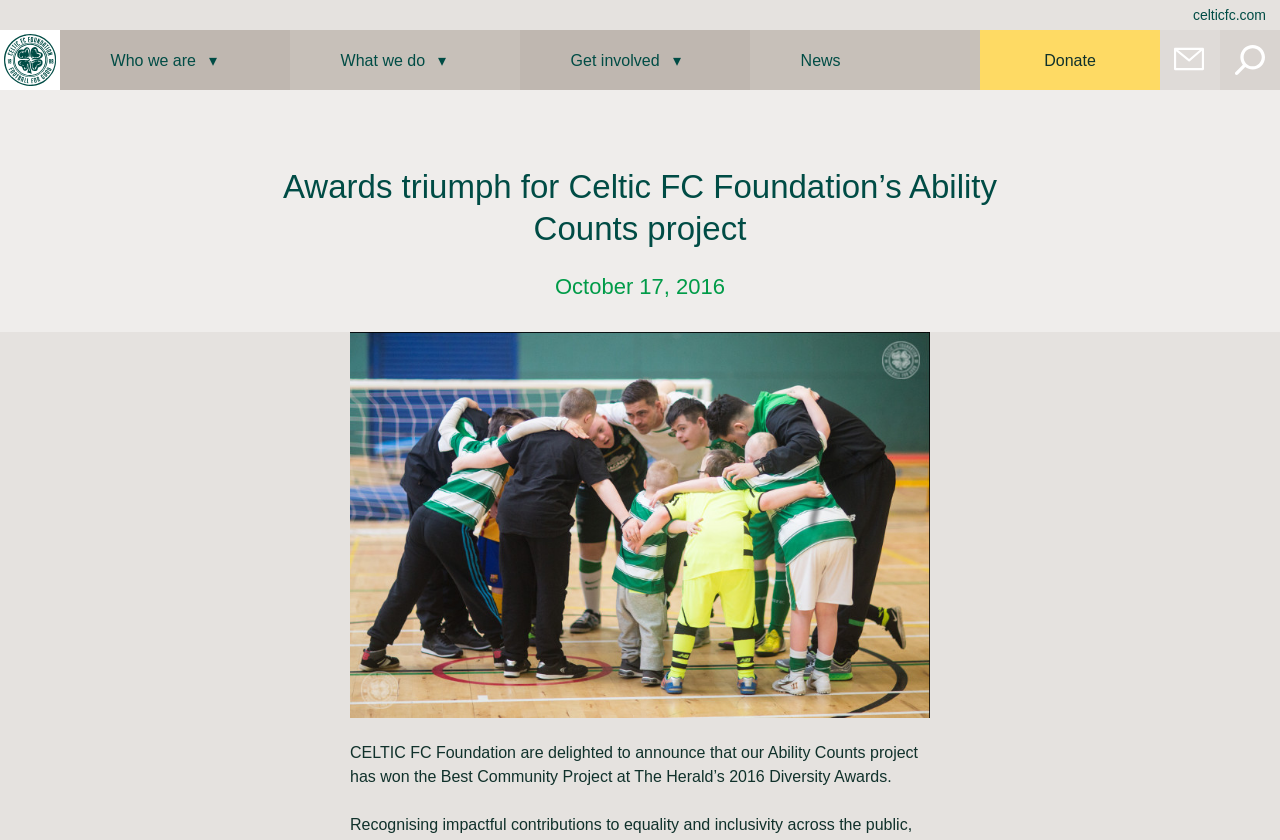What is the date of the news article?
Refer to the image and provide a thorough answer to the question.

I found the answer by looking at the time element in the main content, which displays the date 'October 17, 2016'.